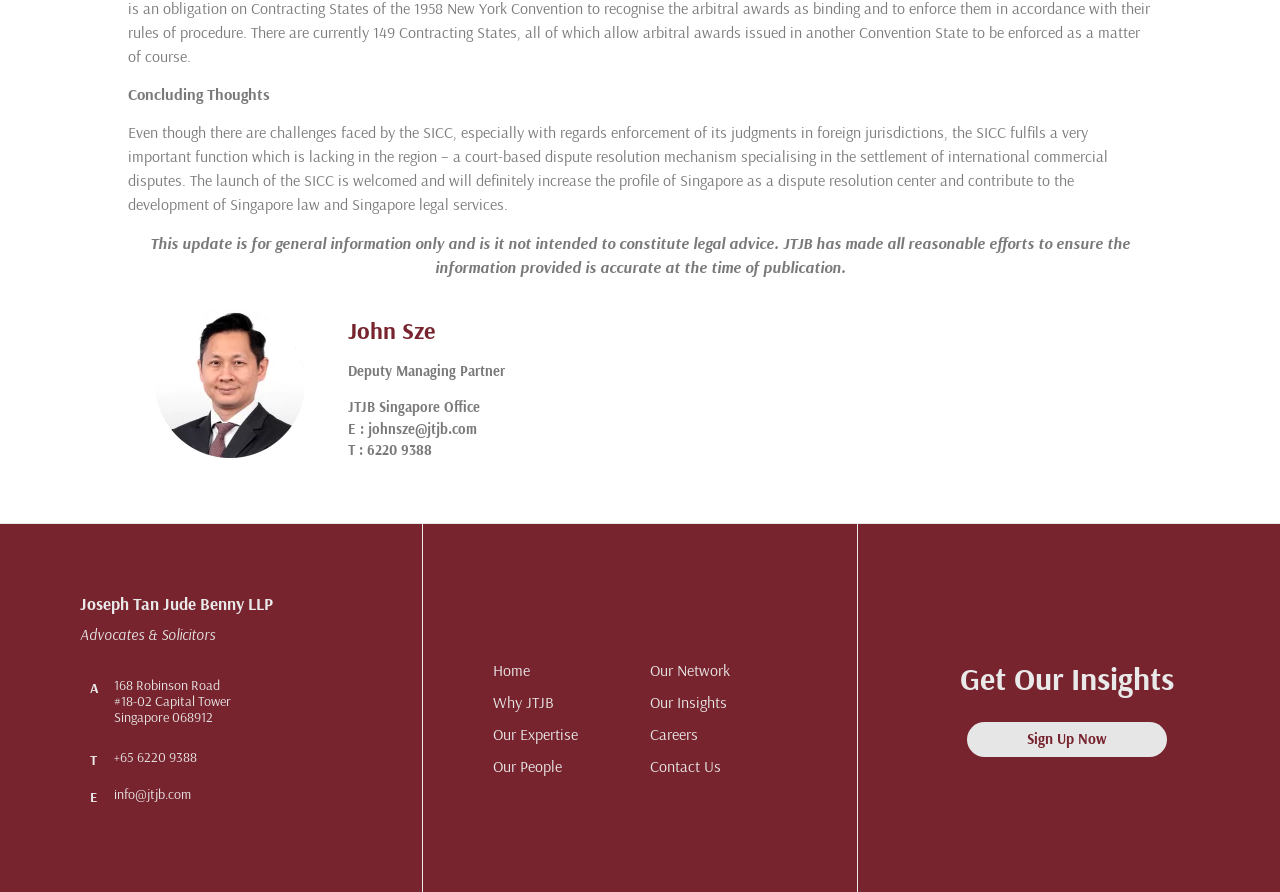What is the purpose of the SICC?
Please respond to the question thoroughly and include all relevant details.

The answer can be found in the text section of the webpage, where it discusses the role of the SICC in settling international commercial disputes.